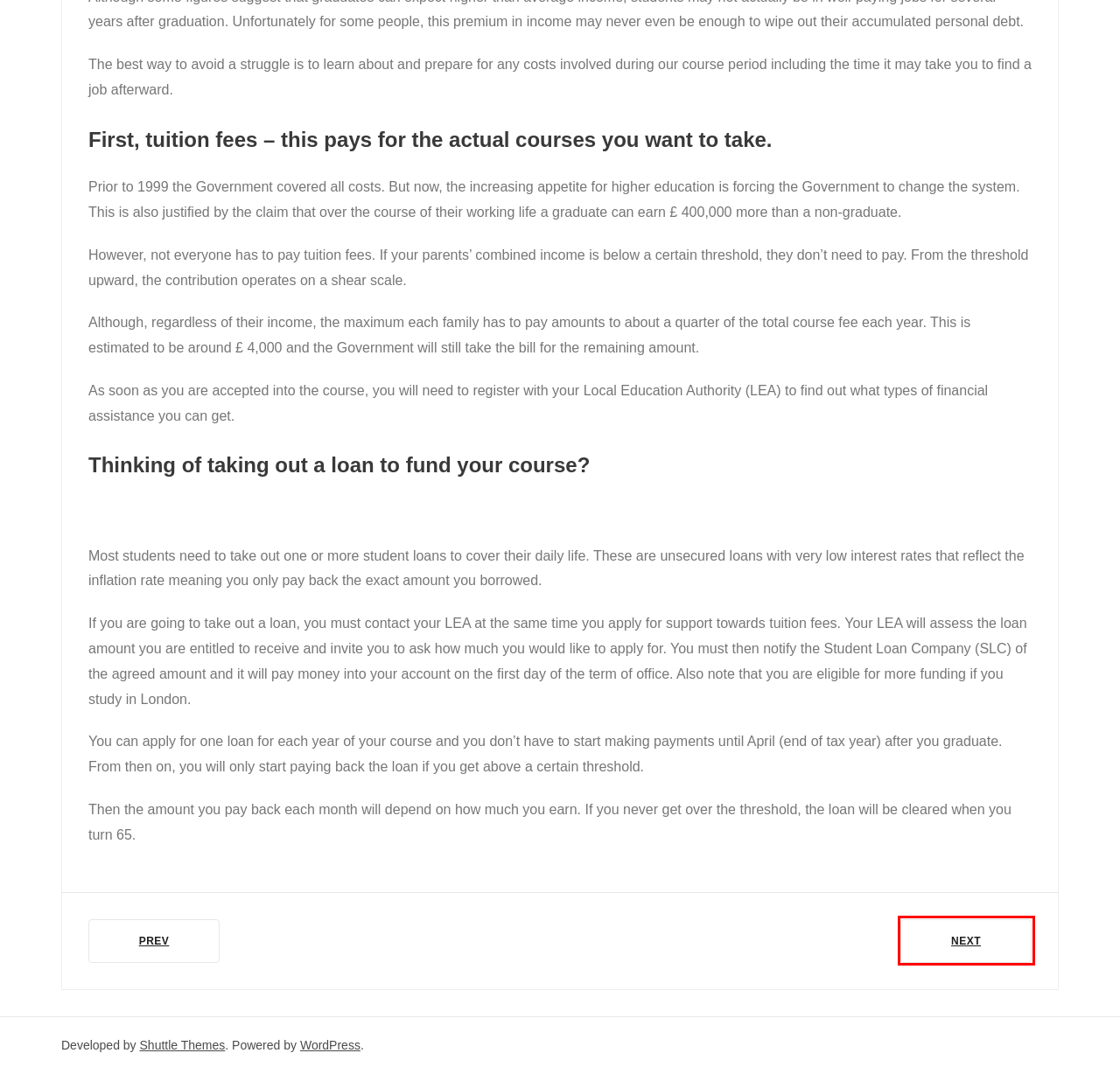Analyze the webpage screenshot with a red bounding box highlighting a UI element. Select the description that best matches the new webpage after clicking the highlighted element. Here are the options:
A. How to Finance an IT Company – Greater Than Zero
B. Finance – Greater Than Zero
C. Financial Exploitation in Prisons  – Greater Than Zero
D. Blog – Greater Than Zero
E. Money and Finances – Greater Than Zero
F. How to Take Control of Your Personal Finances – Greater Than Zero
G. Greater Than Zero – Experience, financial strength, and commitment.
H. Shuttle Themes – The Most Advanced WordPress Theme Ever!

F